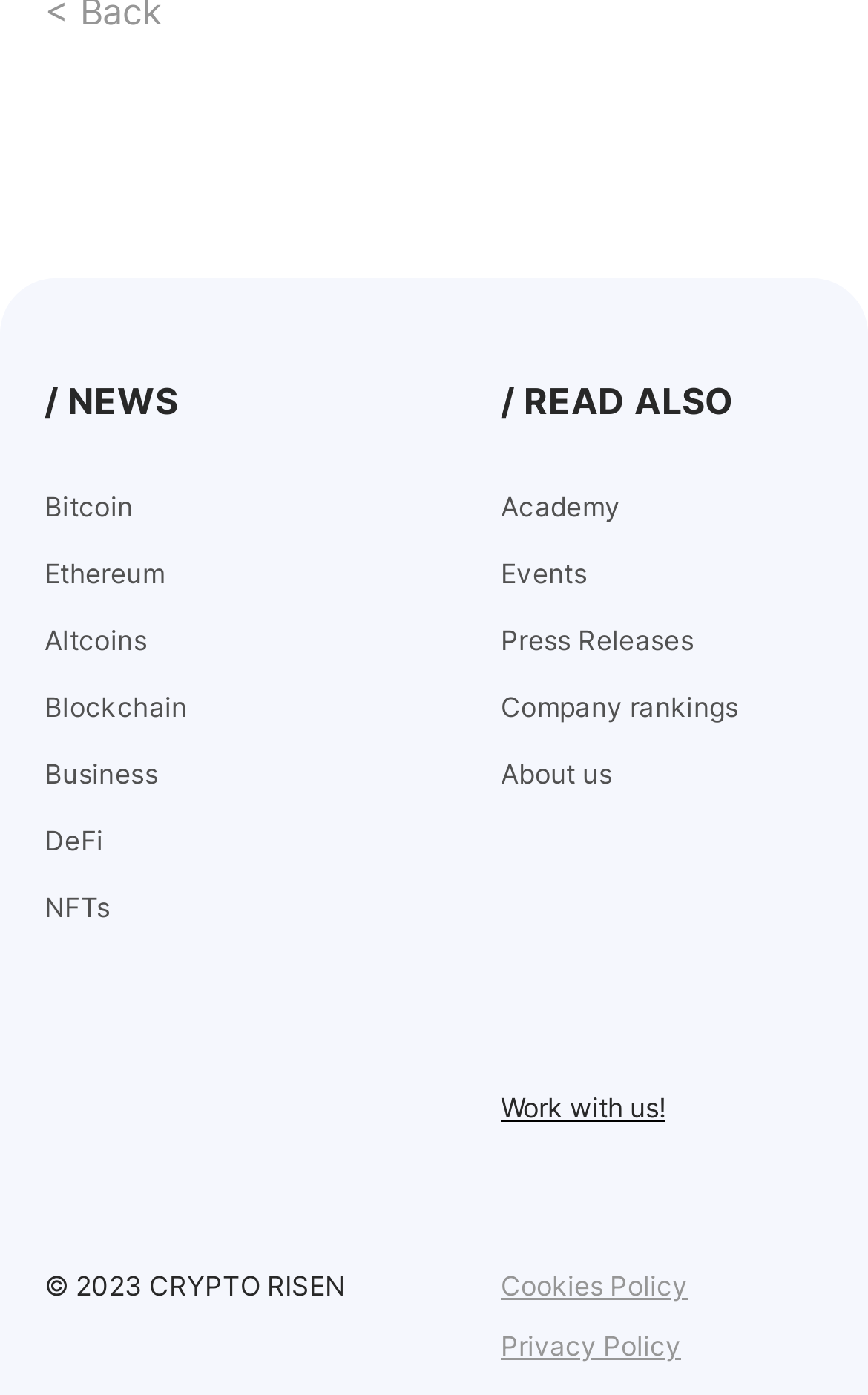Find the bounding box coordinates for the HTML element described in this sentence: "Work with us!". Provide the coordinates as four float numbers between 0 and 1, in the format [left, top, right, bottom].

[0.577, 0.782, 0.767, 0.806]